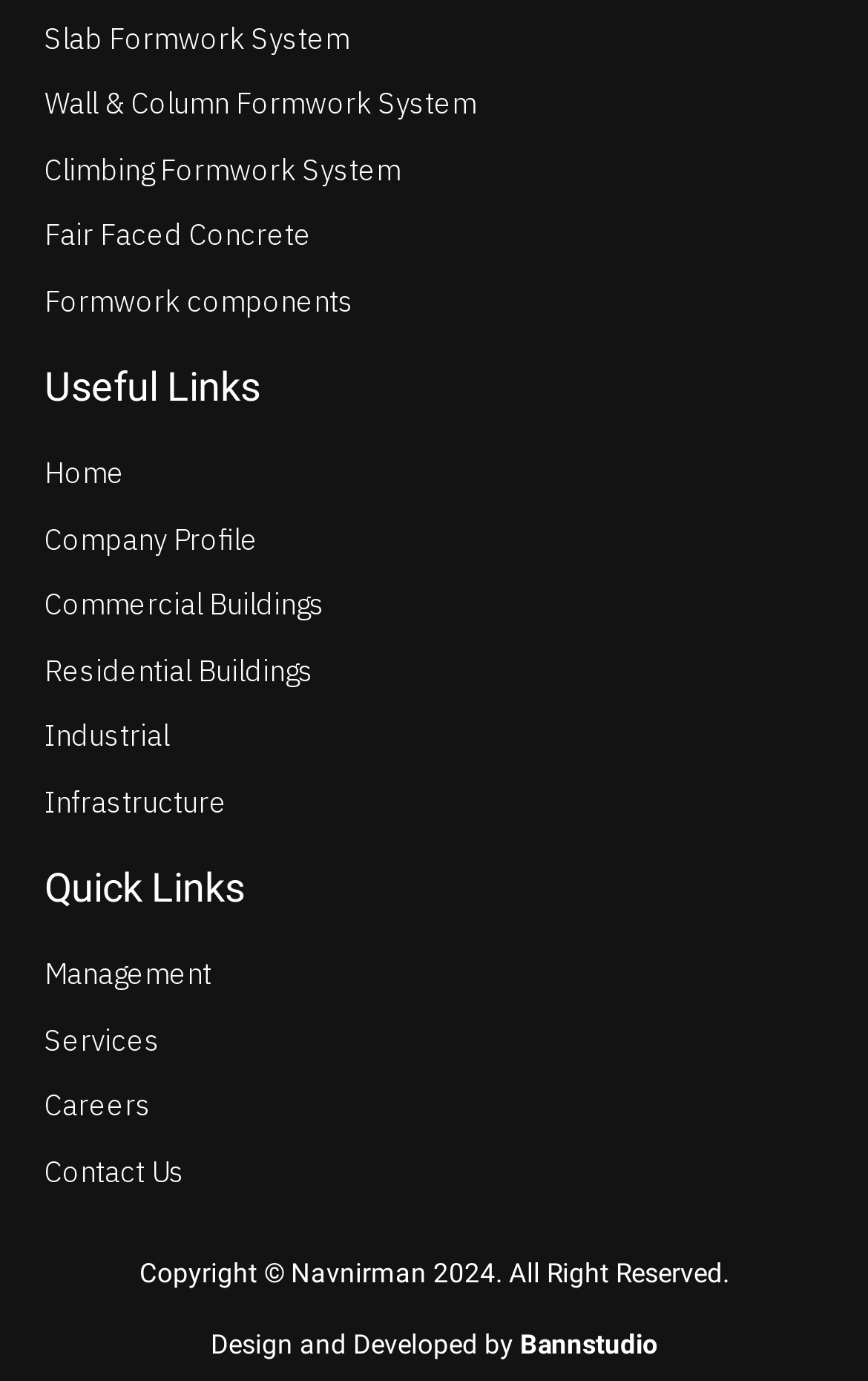Find the bounding box of the UI element described as follows: "Design and Developed by Bannstudio".

[0.242, 0.963, 0.758, 0.986]